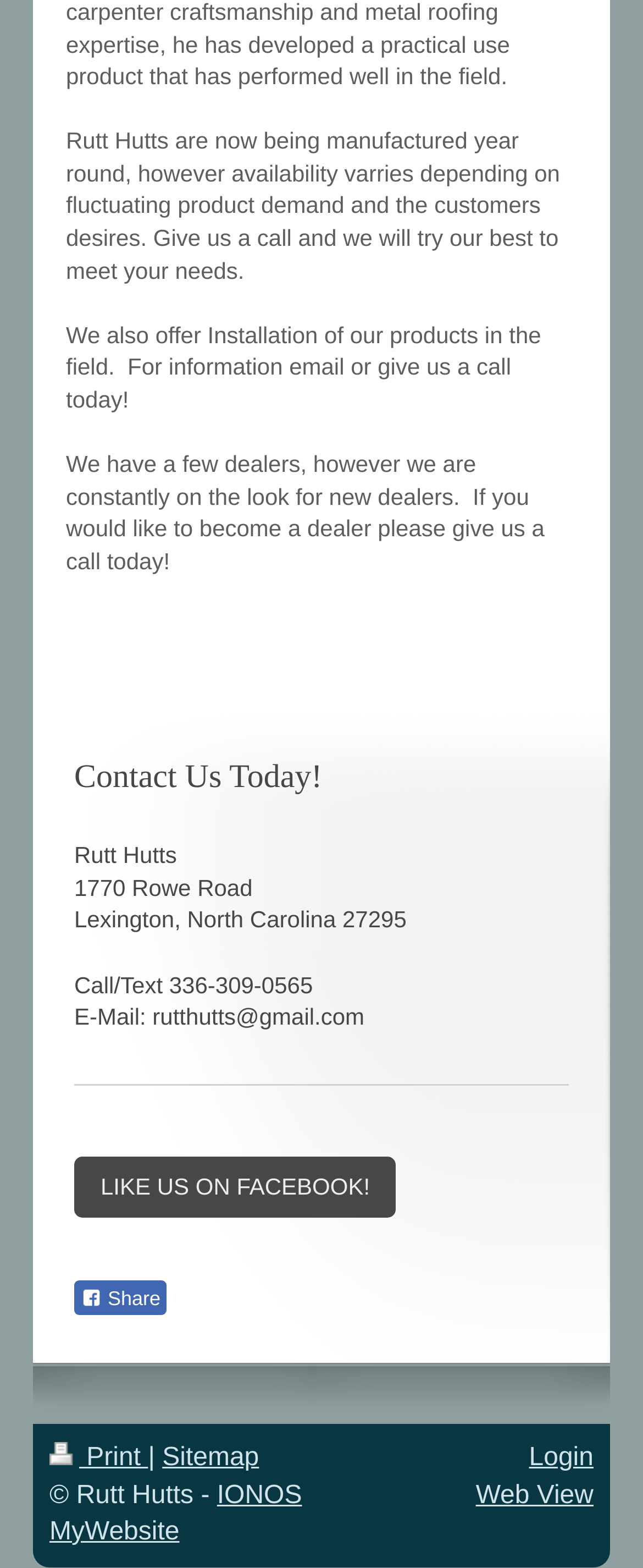What is the company name?
Refer to the image and answer the question using a single word or phrase.

Rutt Hutts